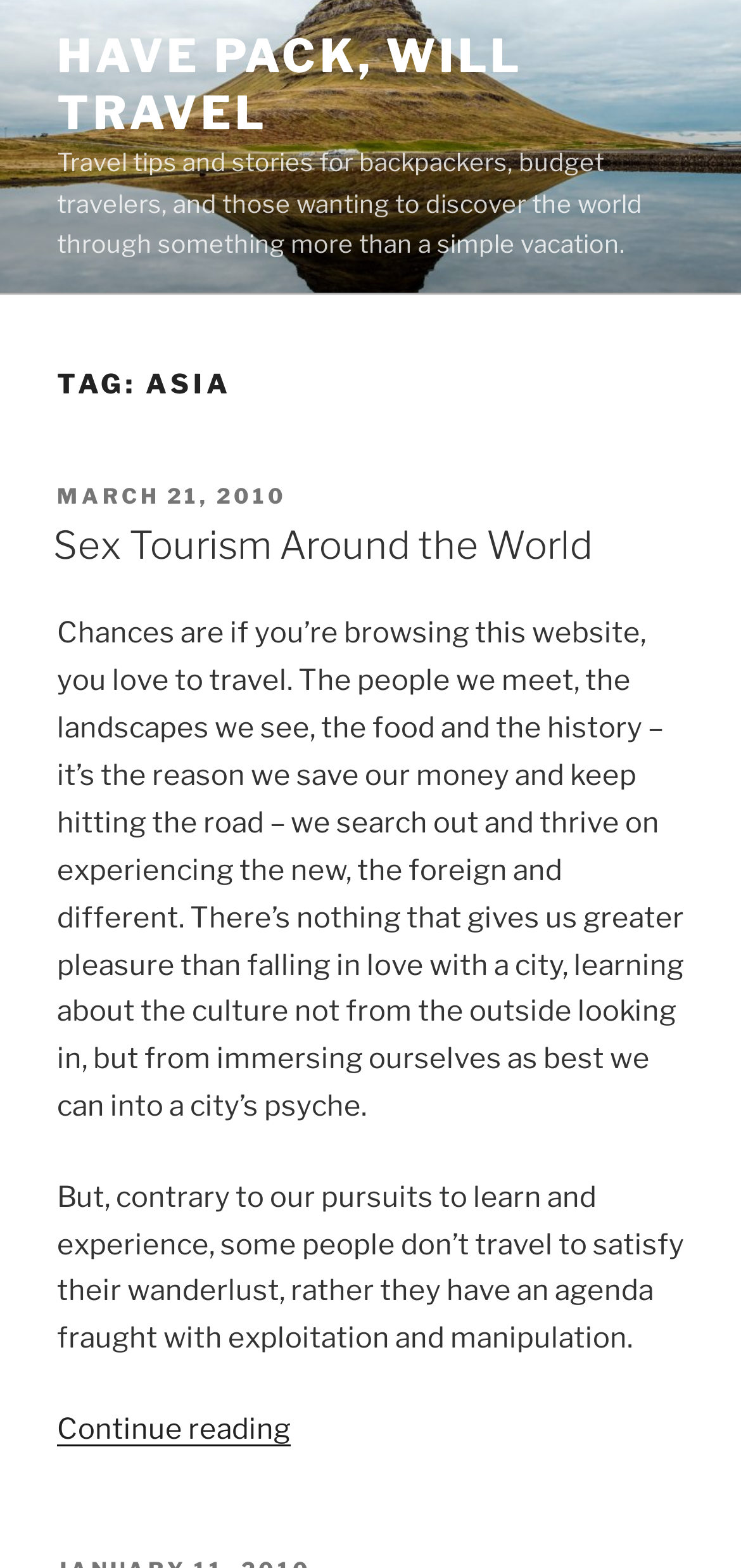How many articles are on the webpage?
Look at the image and respond with a single word or a short phrase.

One